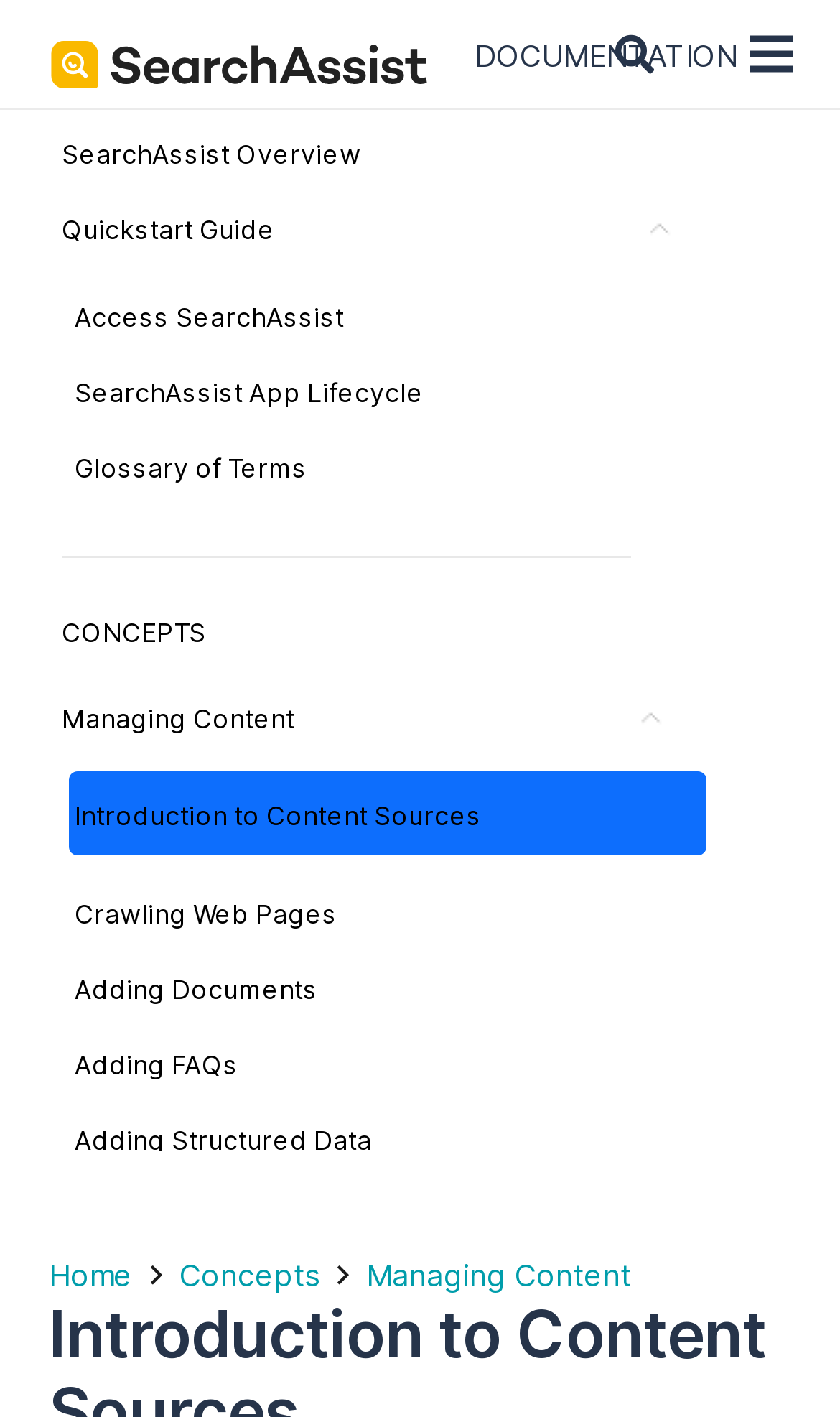Provide the bounding box coordinates of the area you need to click to execute the following instruction: "View introduction to content sources".

[0.088, 0.56, 0.74, 0.592]